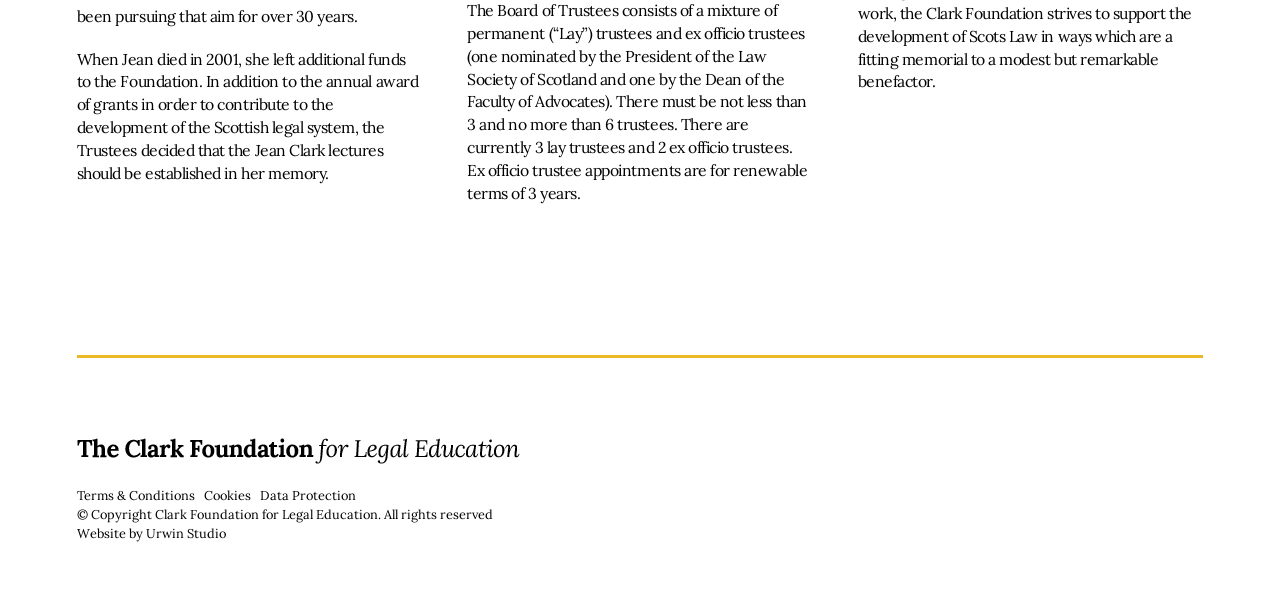What is the name of the foundation mentioned on the webpage?
Please provide a single word or phrase in response based on the screenshot.

The Clark Foundation for Legal Education